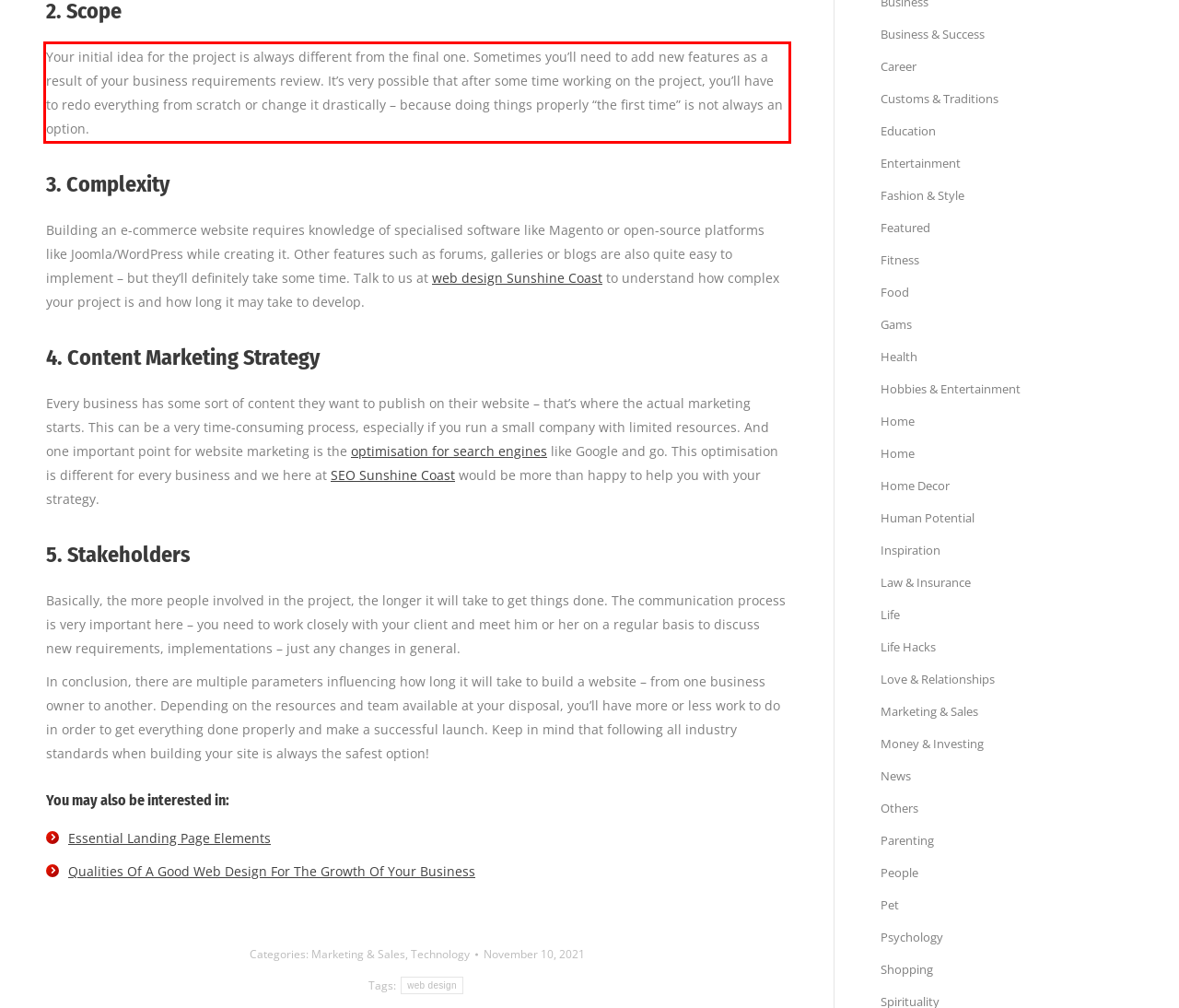Identify and extract the text within the red rectangle in the screenshot of the webpage.

Your initial idea for the project is always different from the final one. Sometimes you’ll need to add new features as a result of your business requirements review. It’s very possible that after some time working on the project, you’ll have to redo everything from scratch or change it drastically – because doing things properly “the first time” is not always an option.